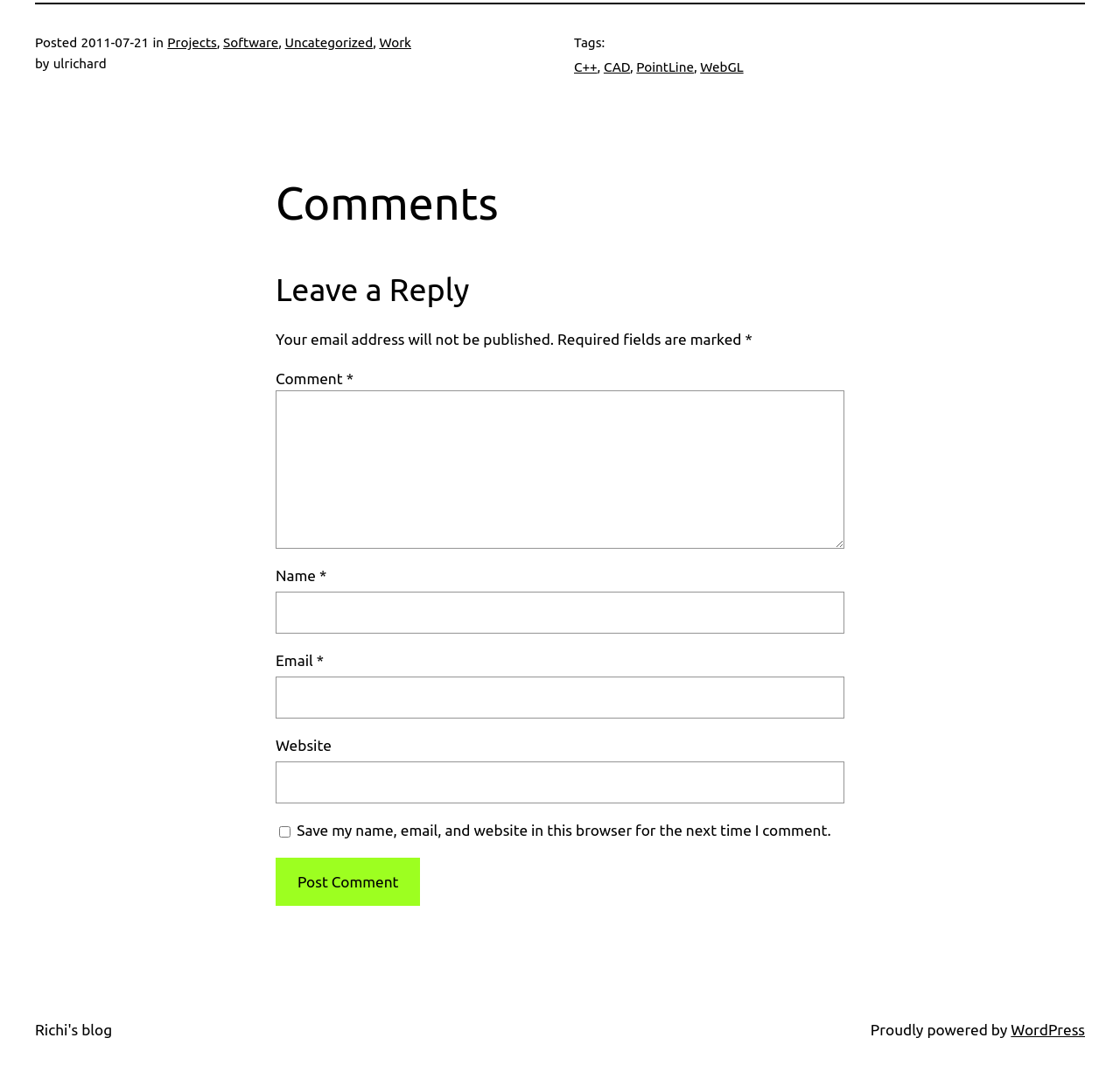Please locate the bounding box coordinates of the region I need to click to follow this instruction: "Enter your comment in the 'Comment' field".

[0.246, 0.361, 0.754, 0.508]